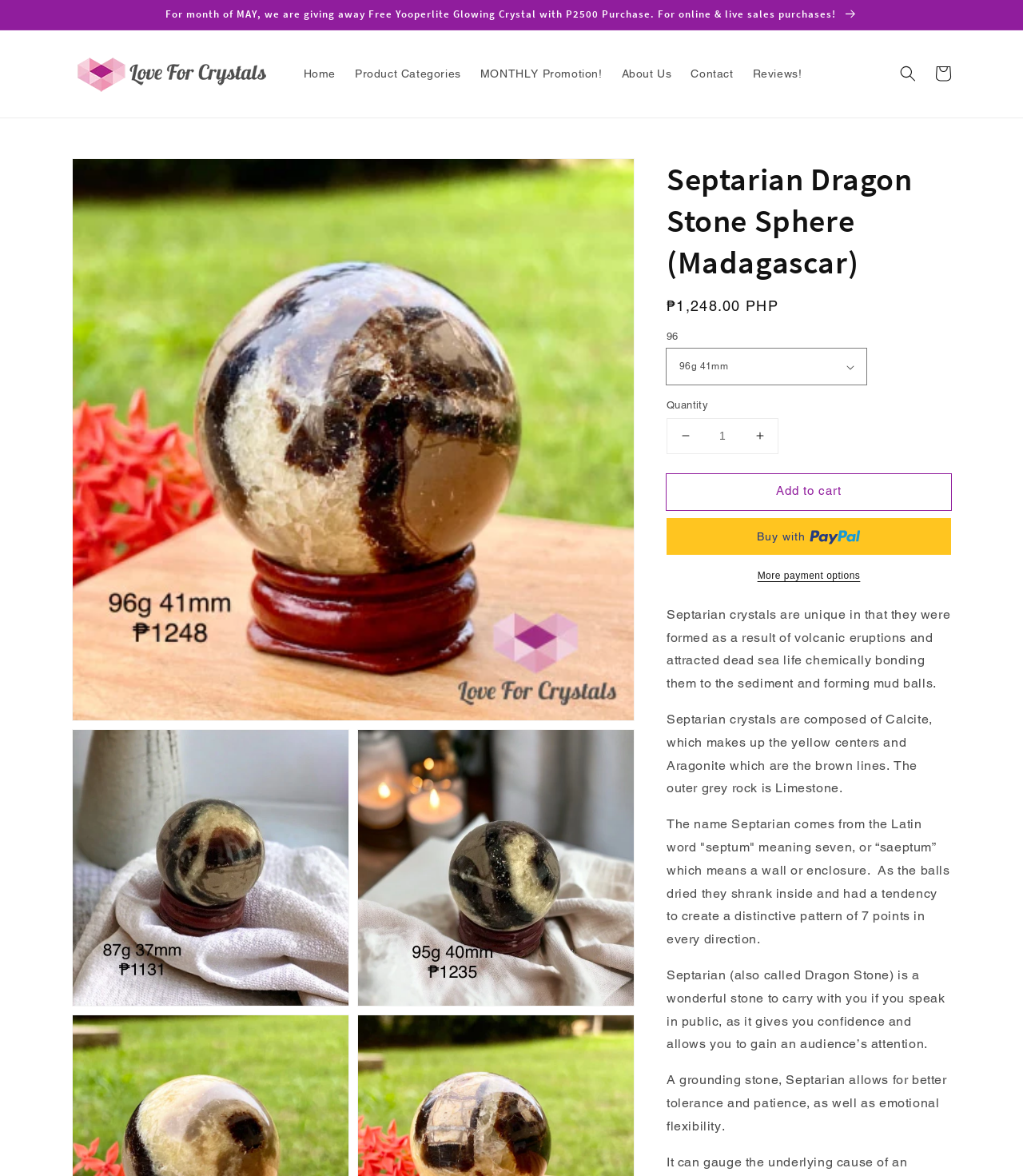What is the function of Septarian crystals?
Based on the visual, give a brief answer using one word or a short phrase.

Gives confidence and emotional flexibility